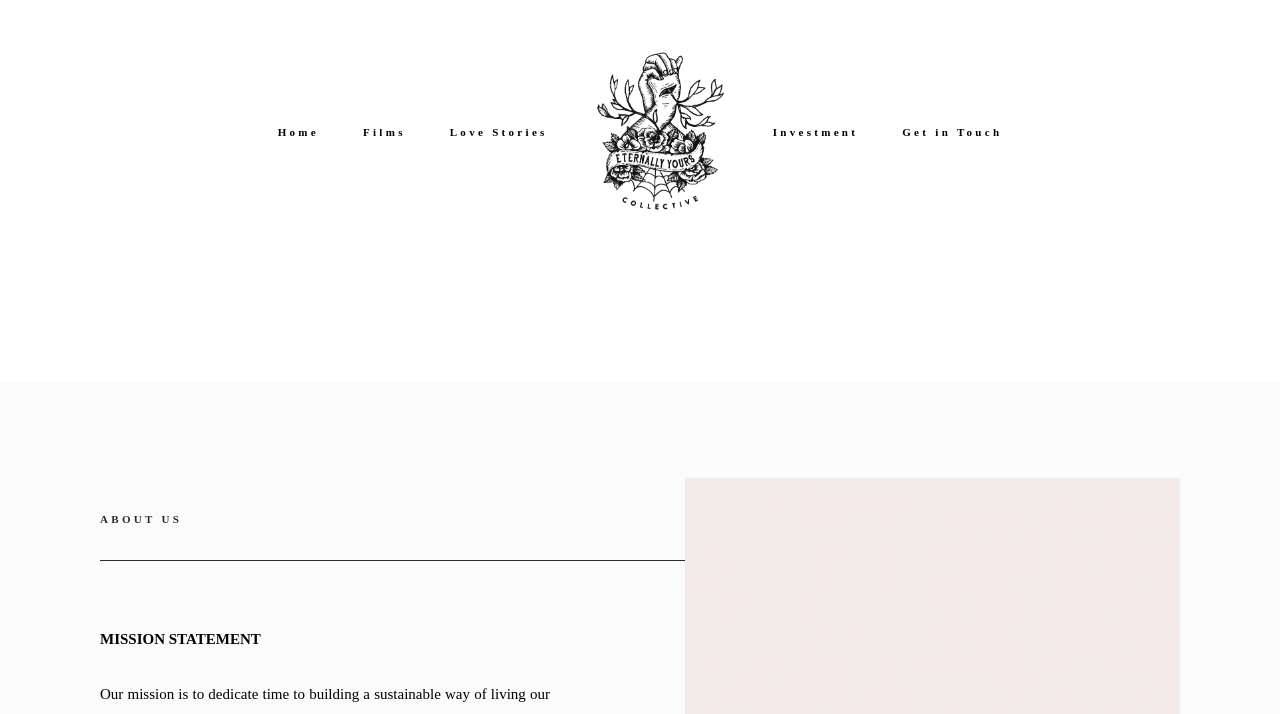Respond to the question with just a single word or phrase: 
How many links are in the header?

6